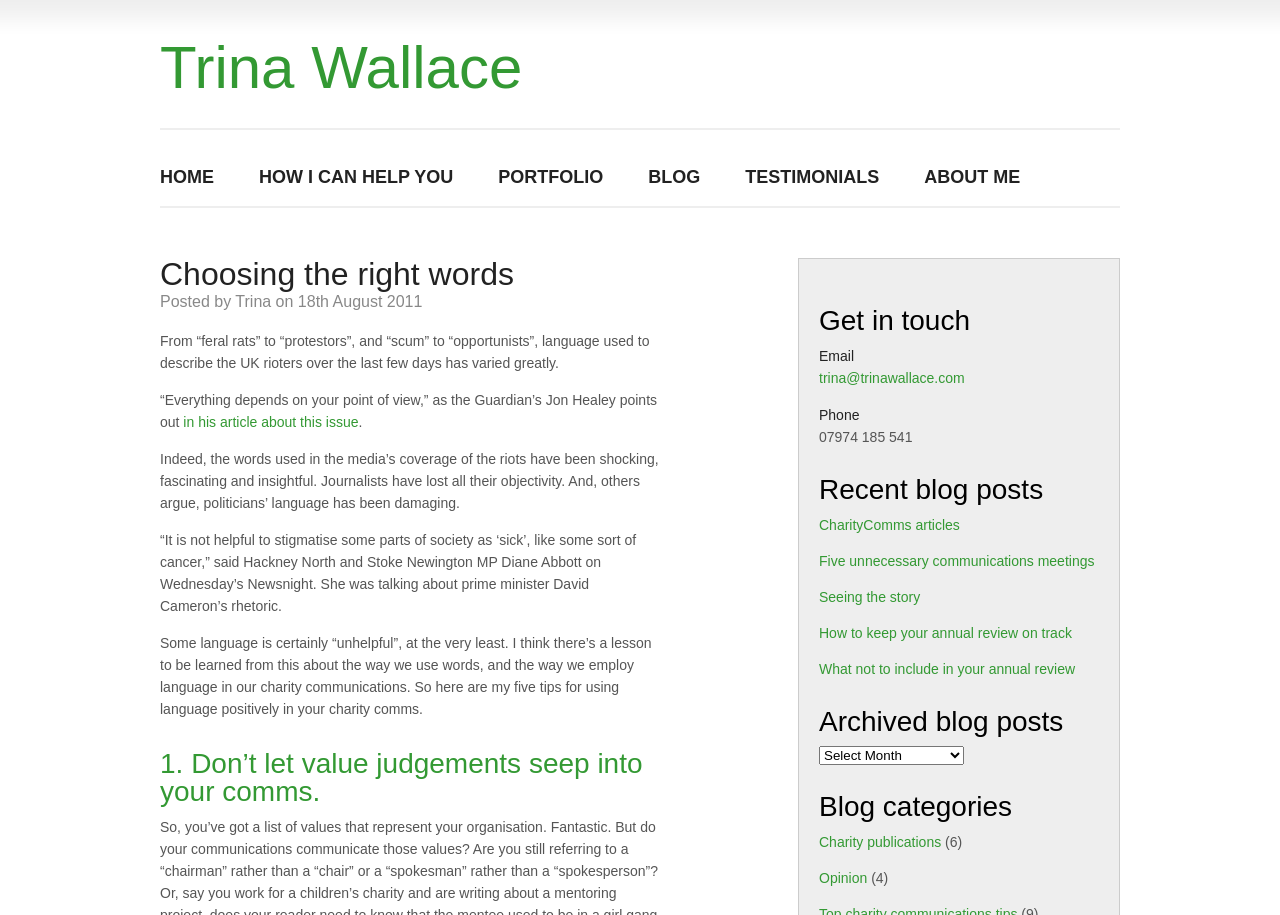Identify the bounding box coordinates of the element that should be clicked to fulfill this task: "Get in touch with Trina via email". The coordinates should be provided as four float numbers between 0 and 1, i.e., [left, top, right, bottom].

[0.64, 0.404, 0.754, 0.422]